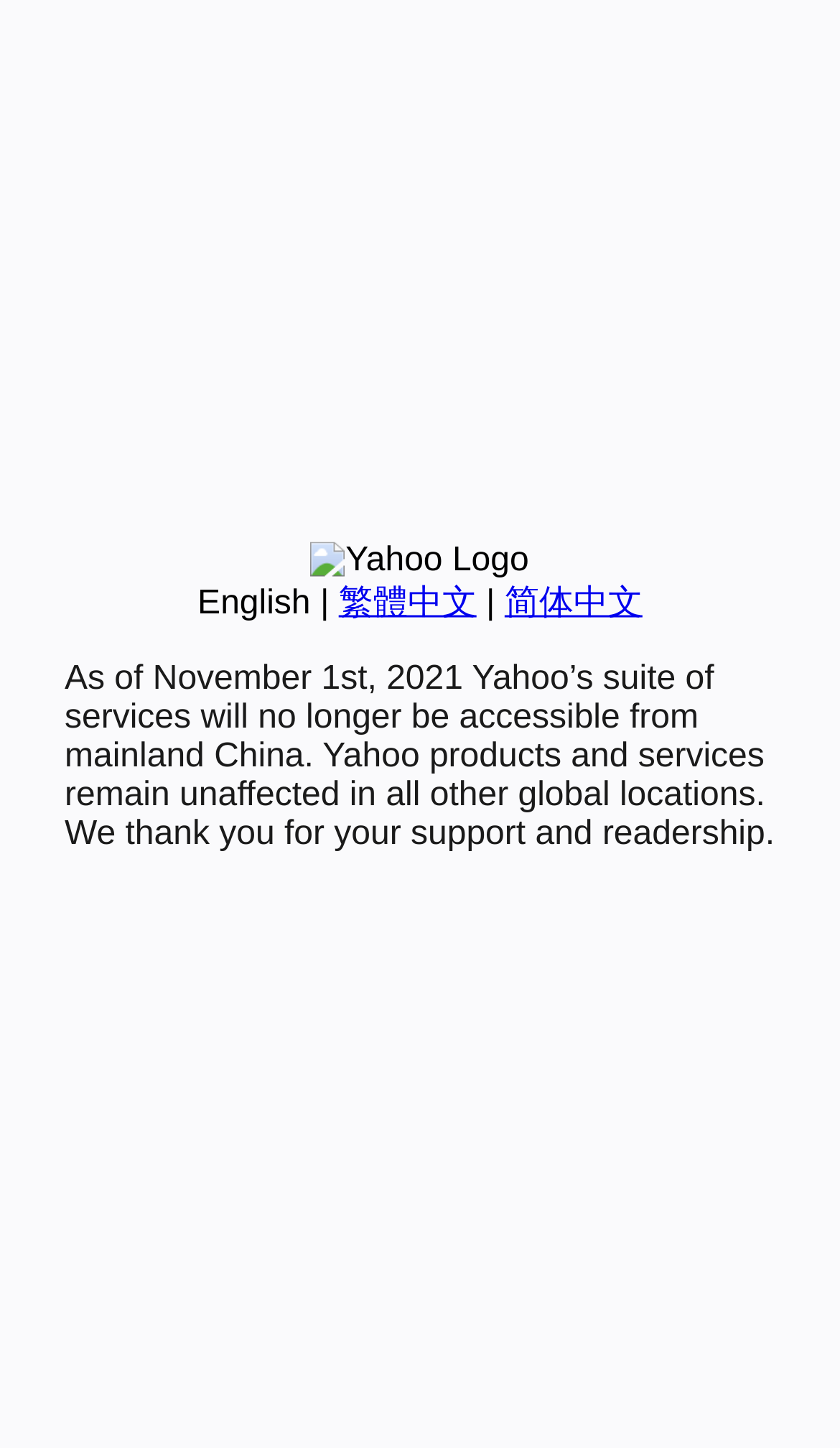Provide the bounding box coordinates of the HTML element this sentence describes: "English". The bounding box coordinates consist of four float numbers between 0 and 1, i.e., [left, top, right, bottom].

[0.235, 0.404, 0.37, 0.429]